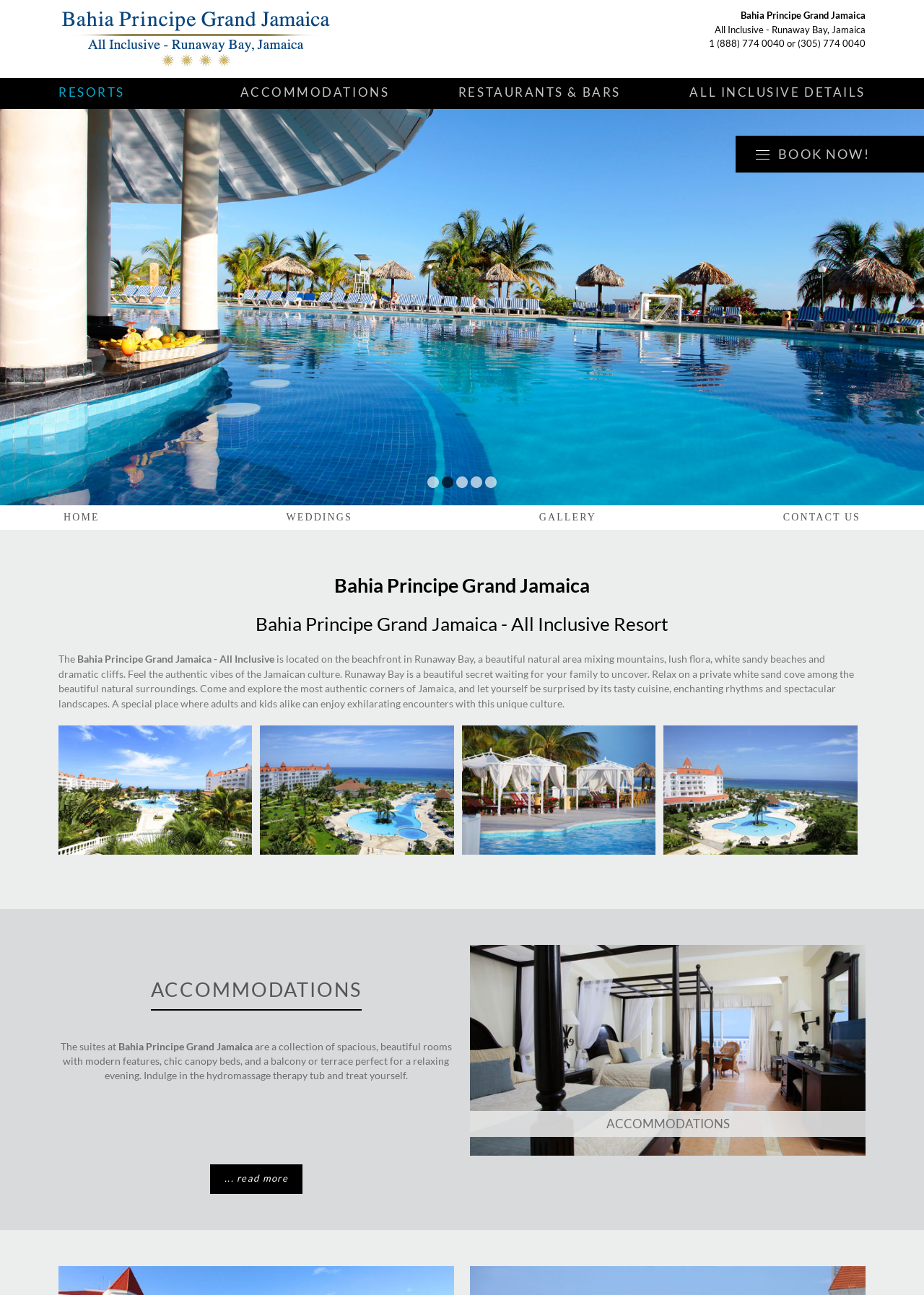Where is the Bahia Principe Grand Jamaica resort located?
Can you give a detailed and elaborate answer to the question?

The location of the resort can be found in the second group element, where it says 'All Inclusive - Runaway Bay, Jamaica'.